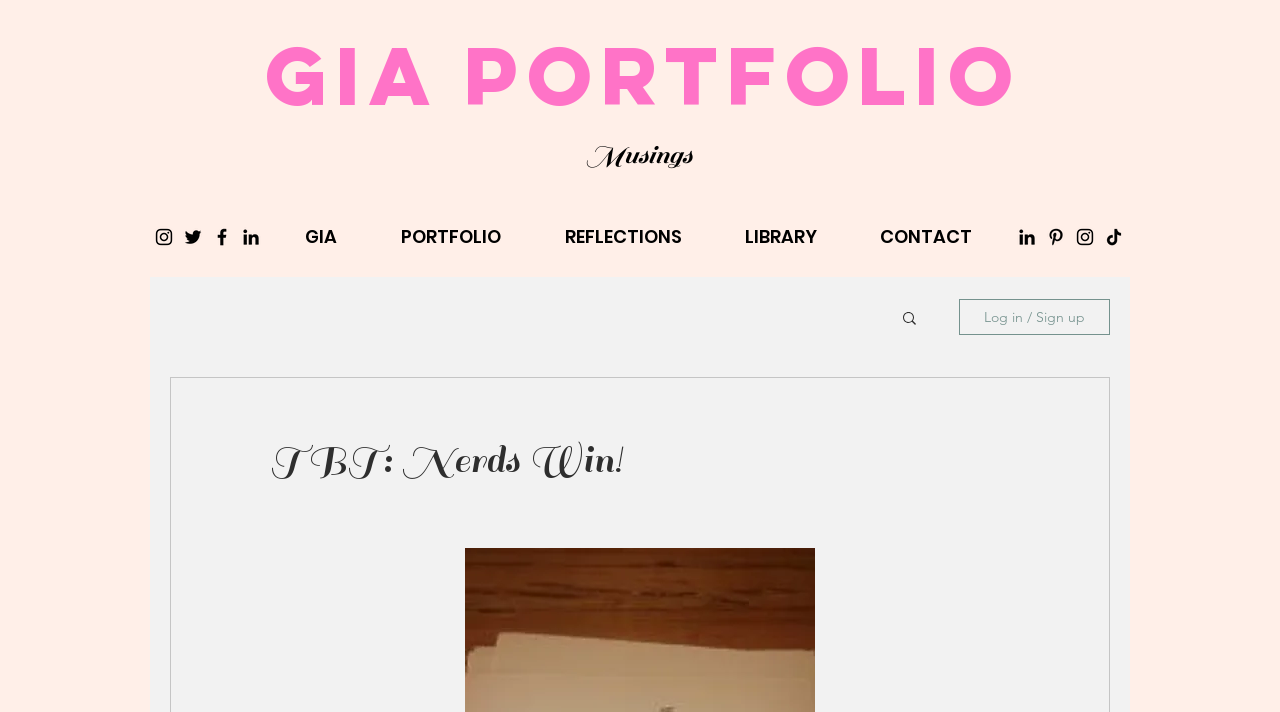Determine the bounding box coordinates of the clickable region to execute the instruction: "visit Instagram". The coordinates should be four float numbers between 0 and 1, denoted as [left, top, right, bottom].

[0.12, 0.317, 0.137, 0.348]